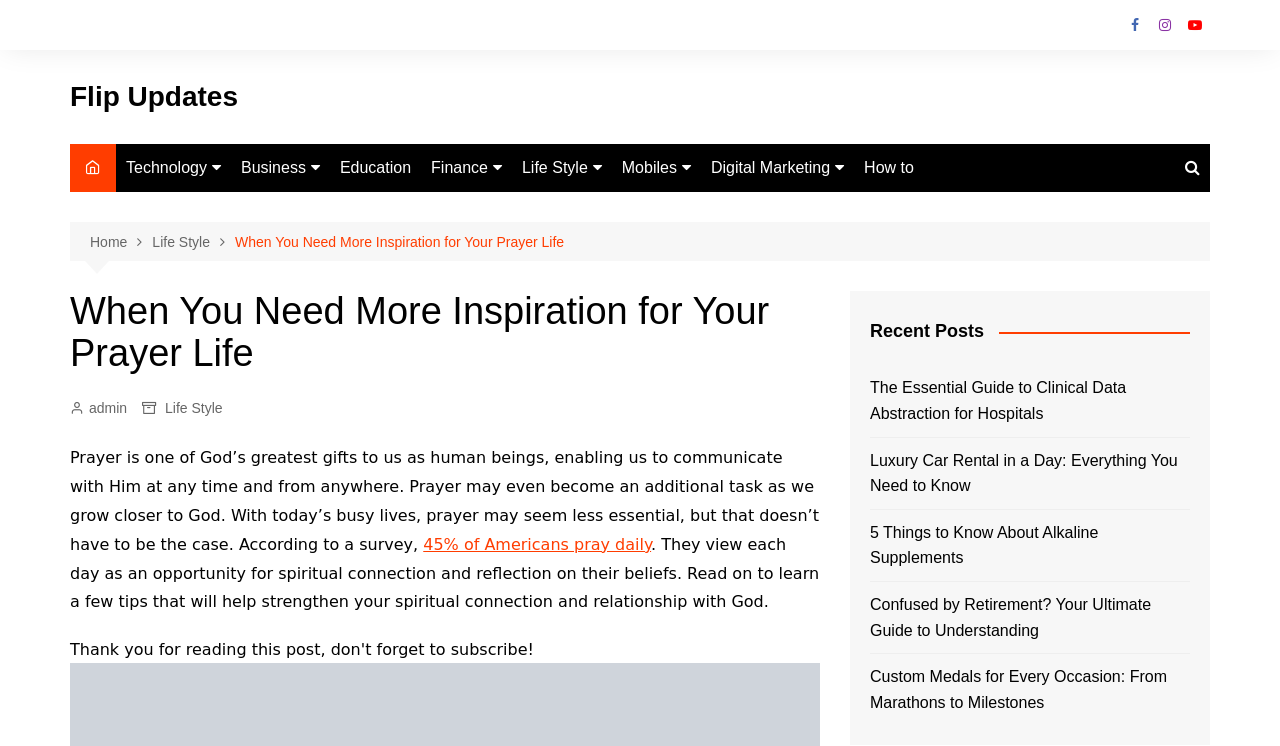What percentage of Americans pray daily?
Please use the image to provide a one-word or short phrase answer.

45%